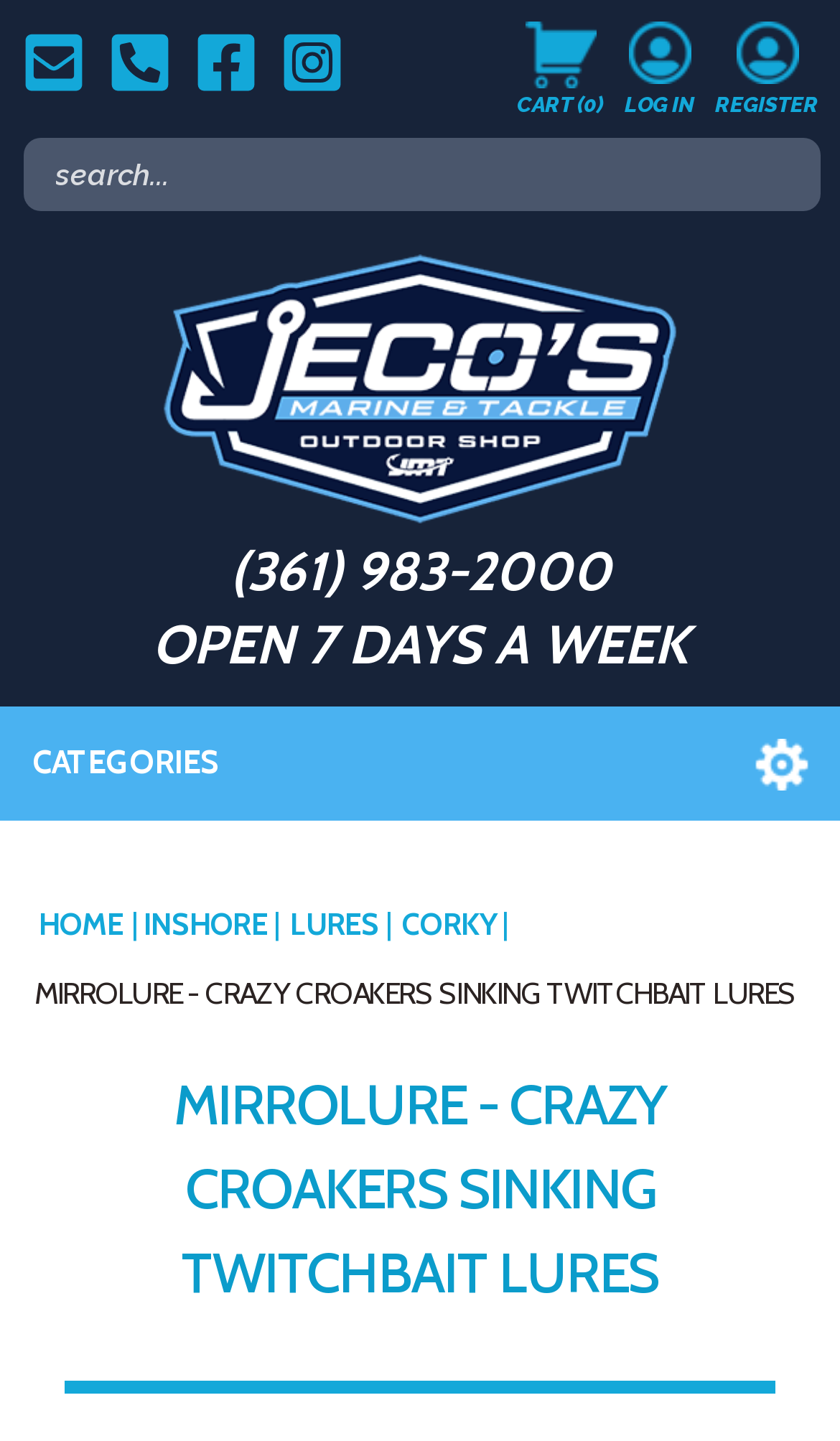Determine the bounding box coordinates of the region I should click to achieve the following instruction: "search in the store". Ensure the bounding box coordinates are four float numbers between 0 and 1, i.e., [left, top, right, bottom].

[0.027, 0.096, 0.976, 0.146]